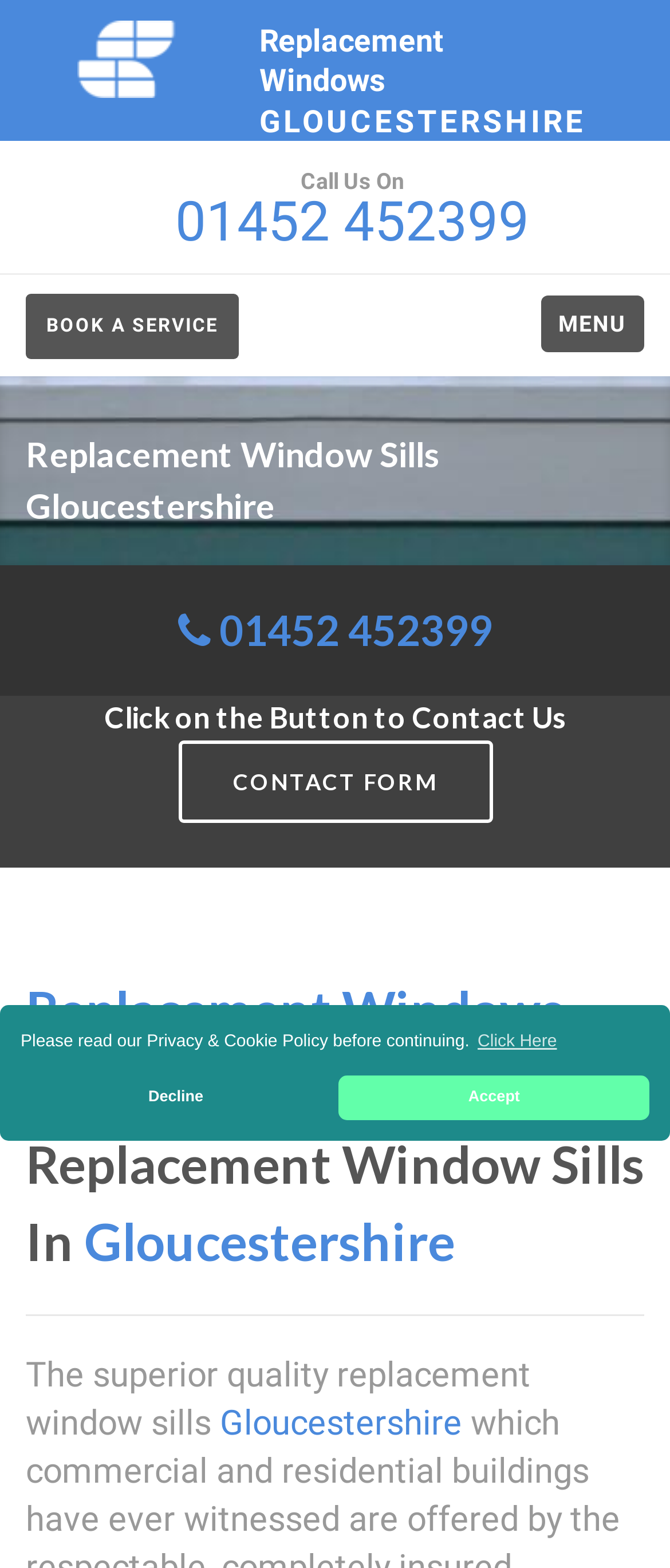Locate the bounding box coordinates of the element that should be clicked to fulfill the instruction: "Click the logo".

[0.115, 0.013, 0.833, 0.062]